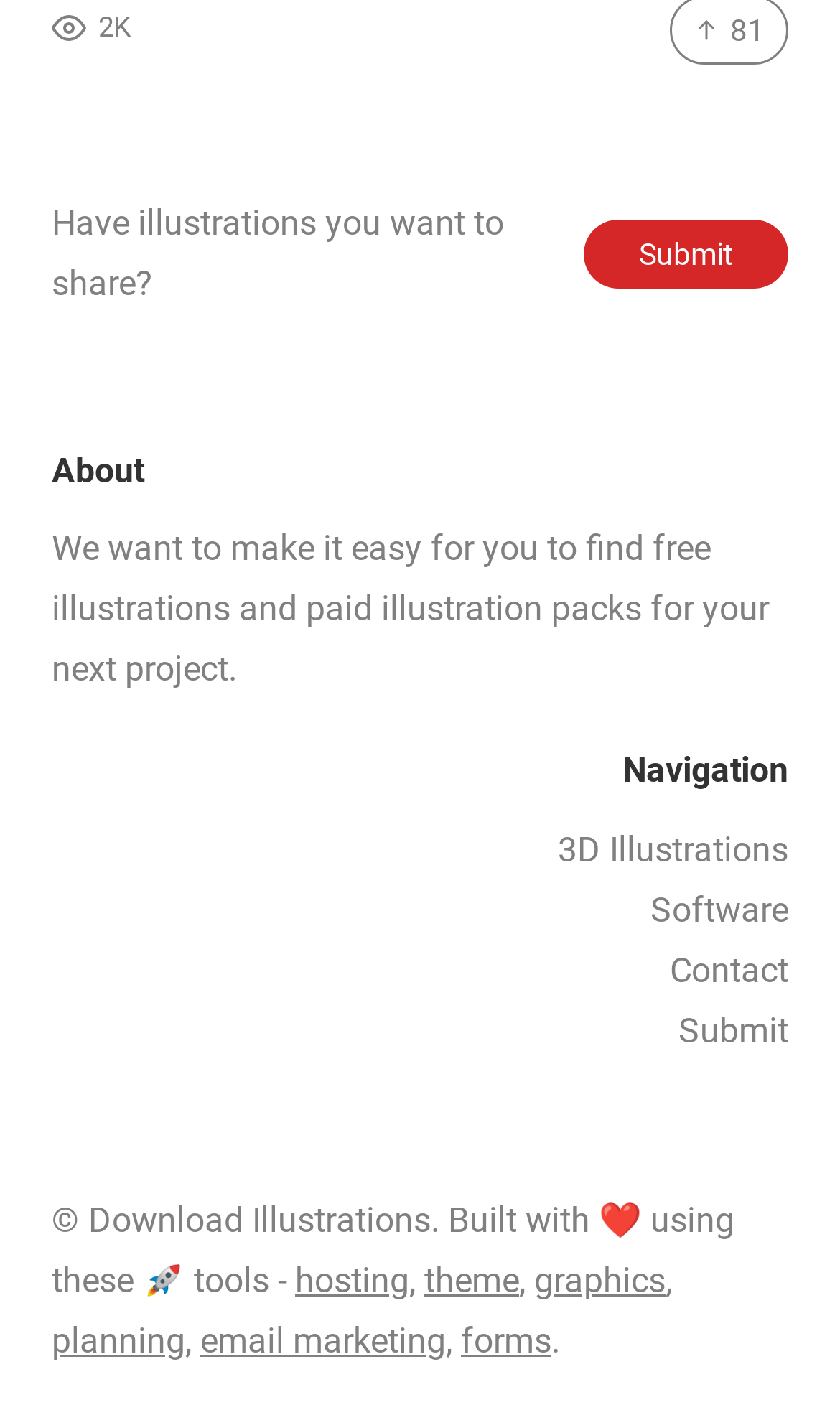Pinpoint the bounding box coordinates of the element you need to click to execute the following instruction: "Click on the 'Submit' button". The bounding box should be represented by four float numbers between 0 and 1, in the format [left, top, right, bottom].

[0.695, 0.155, 0.938, 0.203]